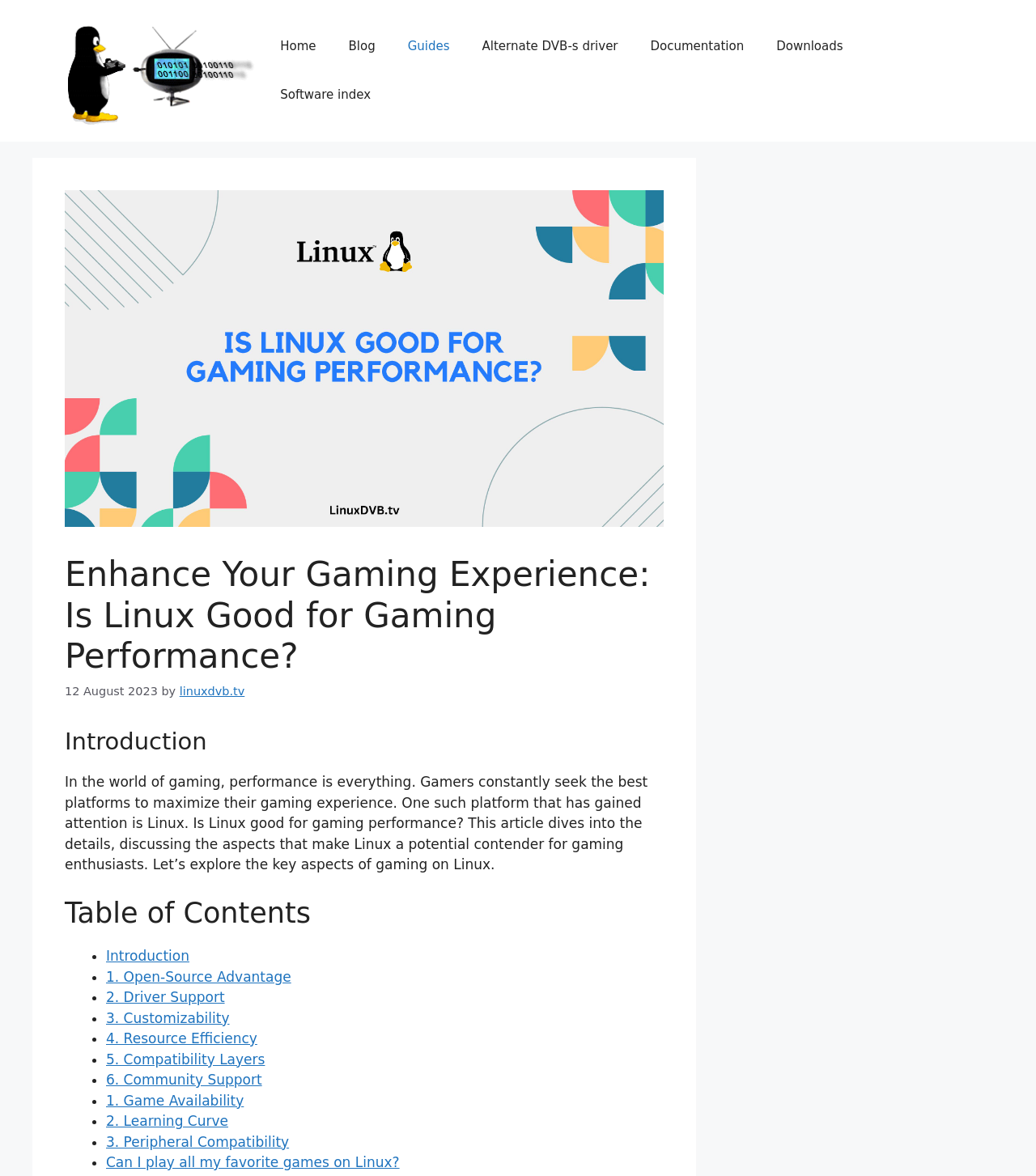Please respond to the question using a single word or phrase:
What is the main topic of the article?

Gaming on Linux